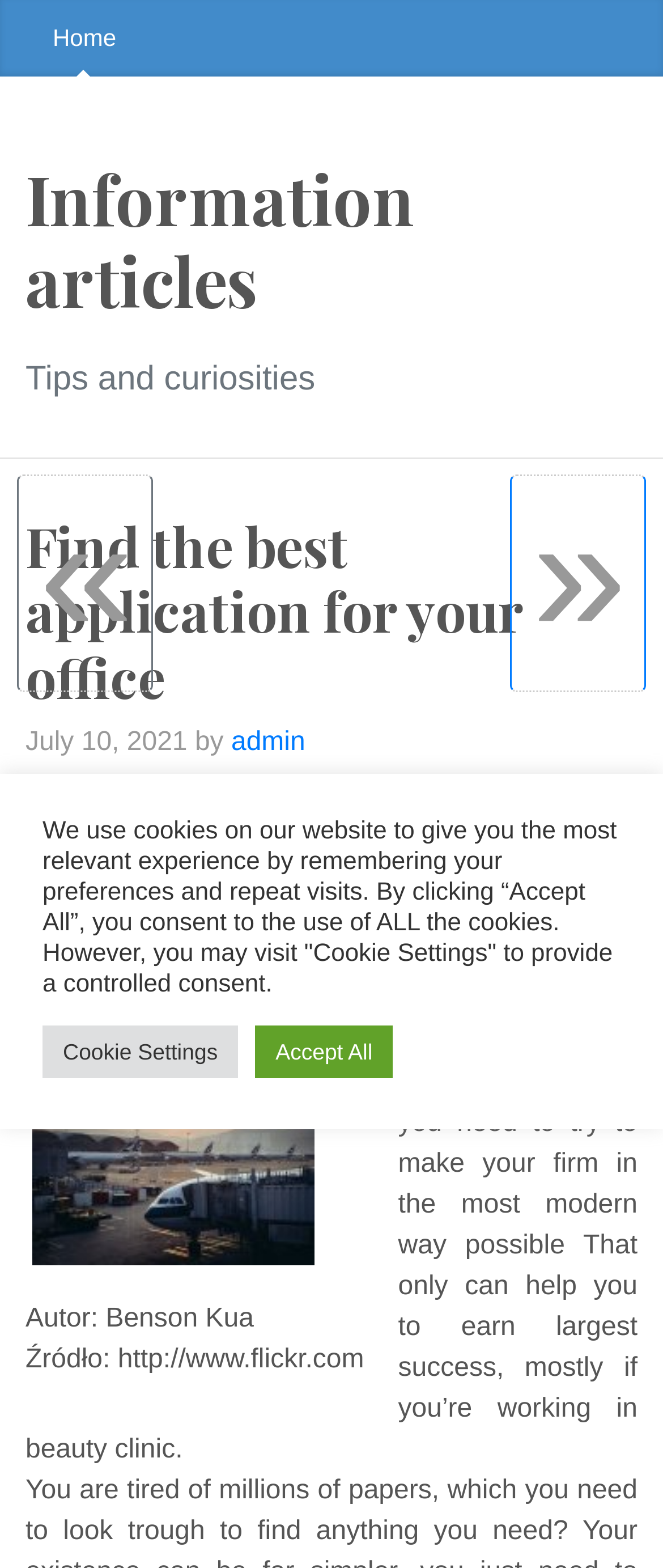Give a detailed account of the webpage's layout and content.

This webpage is about finding the best application for an office, specifically focusing on information articles. At the top left, there is a link to the "Home" page. Below it, a heading "Information articles" spans across the top of the page. 

To the right of the "Home" link, there is a section titled "Tips and curiosities". Within this section, a heading "Find the best application for your office" is followed by a timestamp "July 10, 2021" and the author's name "admin". 

Below the timestamp, there is a paragraph of text discussing the importance of having a modern online presence for a corporation, especially in the beauty clinic industry. The text is divided into three parts, with the middle part "gain" standing out as a separate sentence. 

To the right of the paragraph, there is a "print" image. Below the image, the author's name "Benson Kua" and the source "http://www.flickr.com" are credited. 

Further down the page, there is another paragraph of text continuing the discussion on modernizing a firm. 

At the bottom of the page, there is a notification about the use of cookies on the website. Two buttons, "Cookie Settings" and "Accept All", are provided for users to manage their cookie preferences. 

On the top right, there are navigation links "«" and "»" for browsing through the articles.